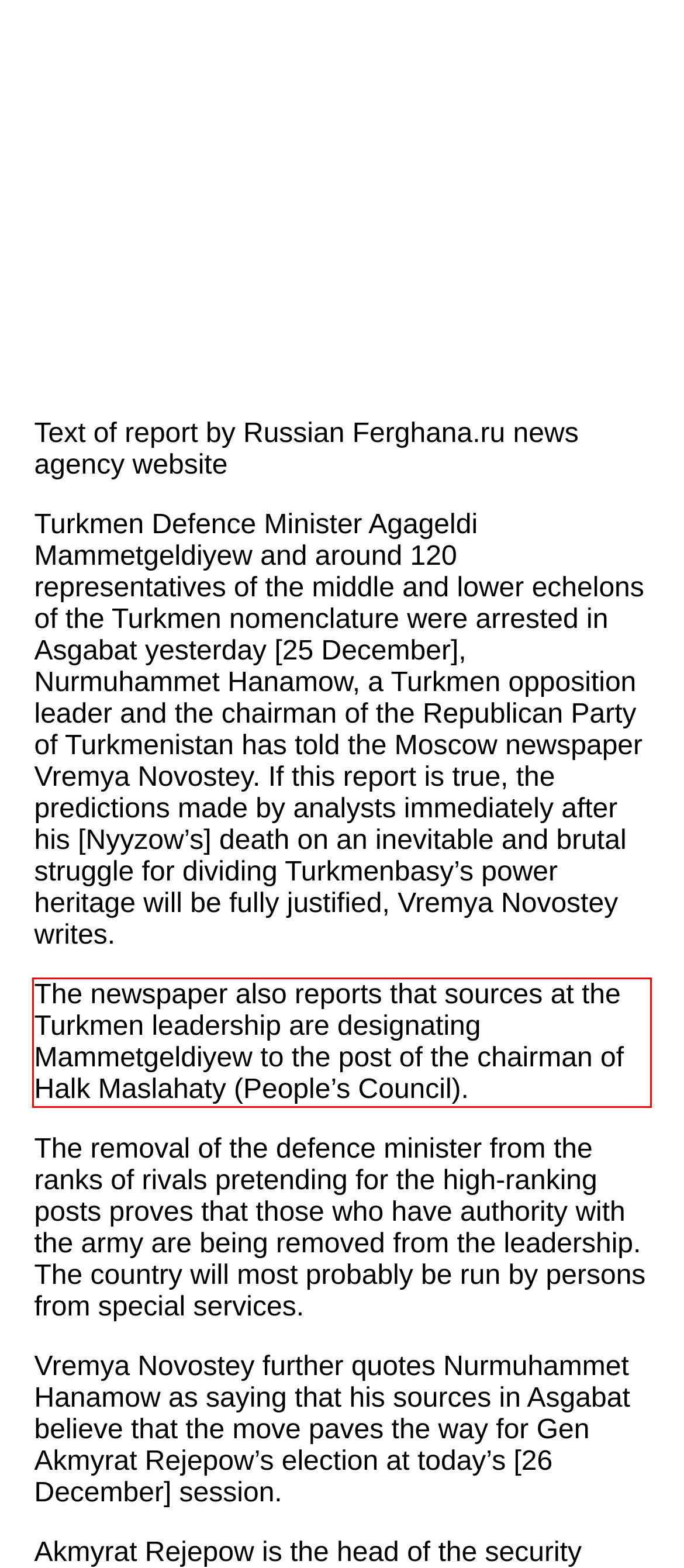You are given a screenshot of a webpage with a UI element highlighted by a red bounding box. Please perform OCR on the text content within this red bounding box.

The newspaper also reports that sources at the Turkmen leadership are designating Mammetgeldiyew to the post of the chairman of Halk Maslahaty (People’s Council).